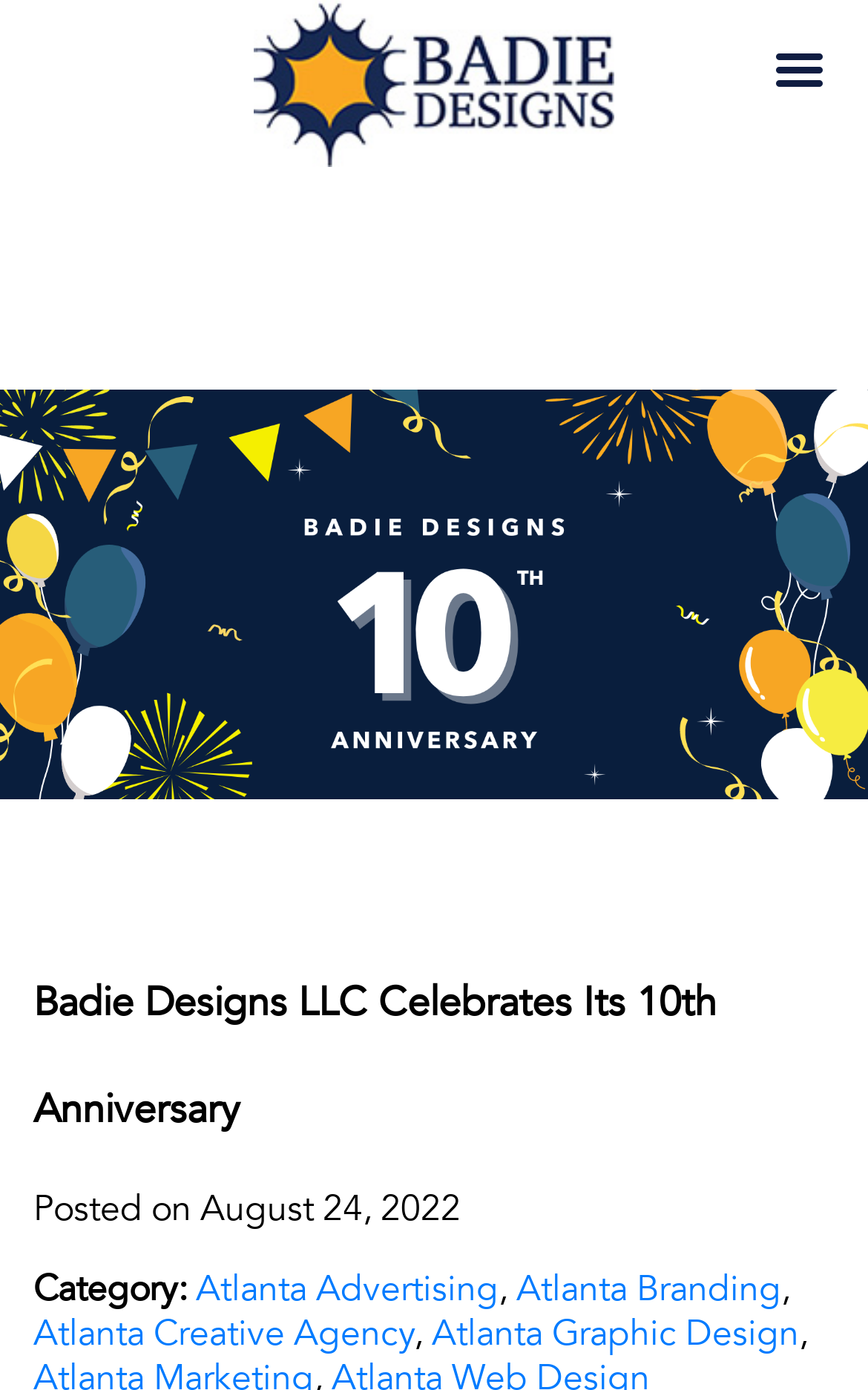Given the webpage screenshot and the description, determine the bounding box coordinates (top-left x, top-left y, bottom-right x, bottom-right y) that define the location of the UI element matching this description: Twitter

None